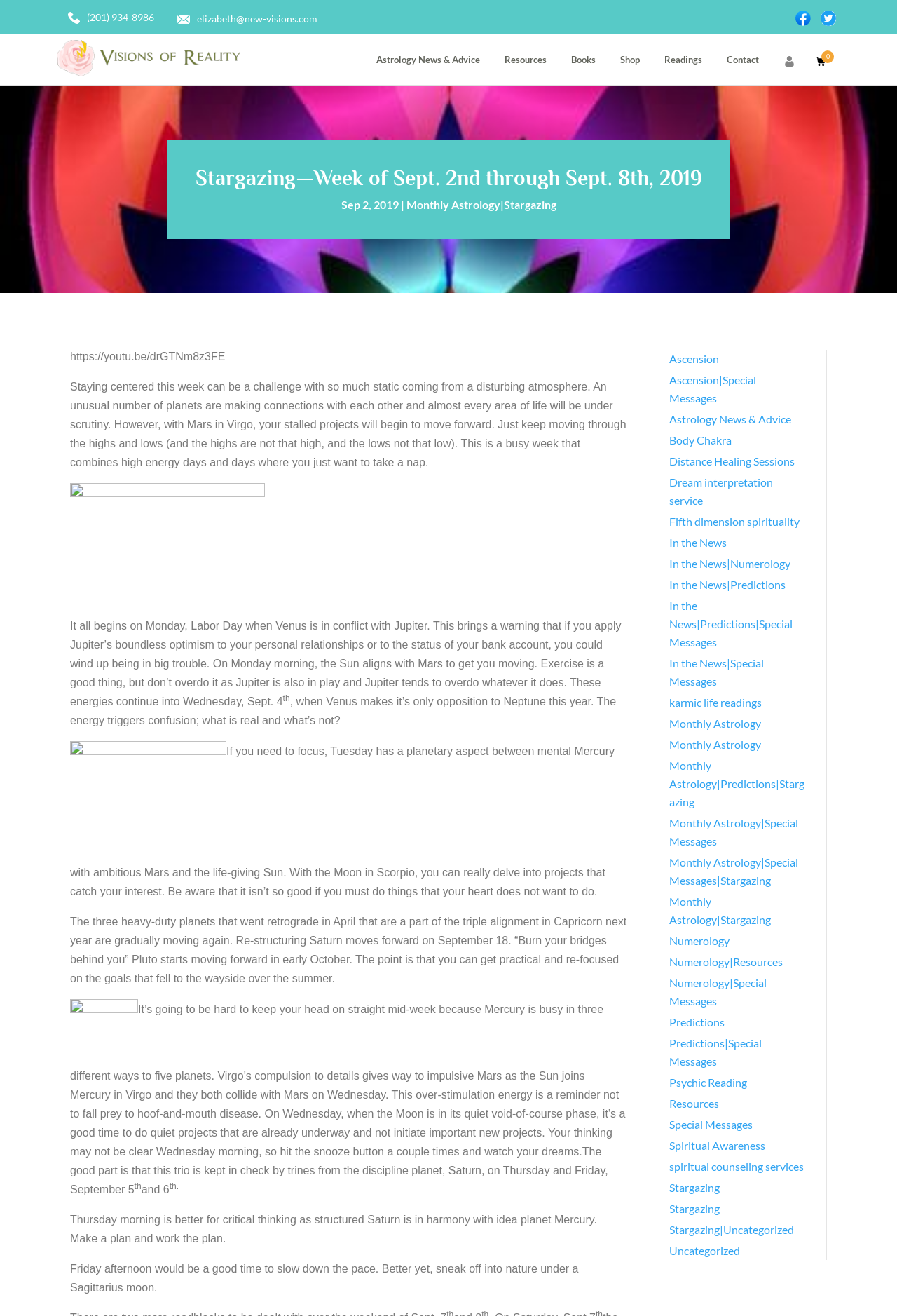What is the theme of this website? Based on the screenshot, please respond with a single word or phrase.

Astrology